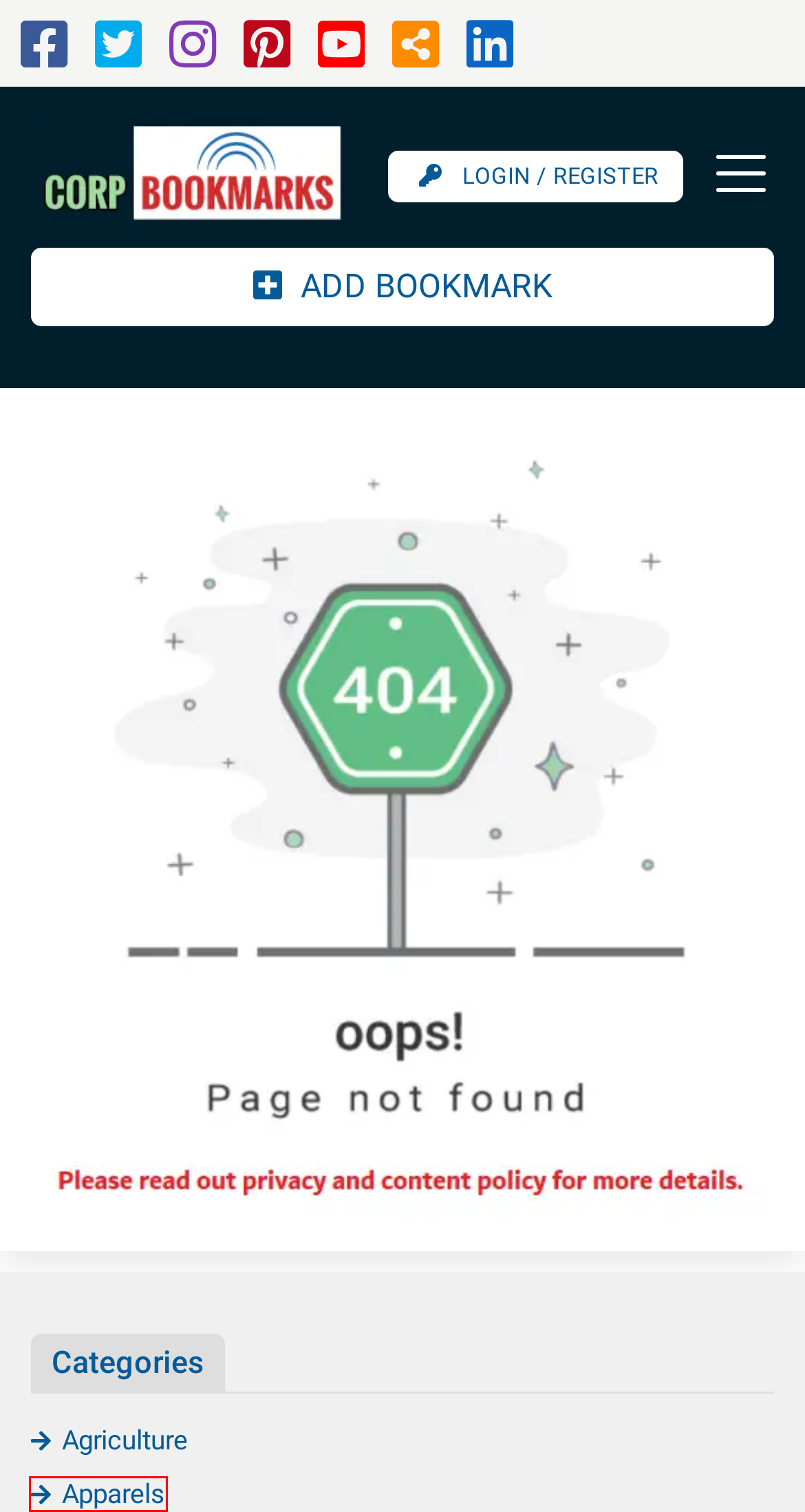Given a screenshot of a webpage featuring a red bounding box, identify the best matching webpage description for the new page after the element within the red box is clicked. Here are the options:
A. Submit Listing – Corporate Service to Promote Online Business and Products
B. Furniture – Corporate Service to Promote Online Business and Products
C. Fashion – Corporate Service to Promote Online Business and Products
D. Agriculture – Corporate Service to Promote Online Business and Products
E. Hardware – Corporate Service to Promote Online Business and Products
F. Corporate Service to Promote Online Business and Products
G. Apparels – Corporate Service to Promote Online Business and Products
H. Others – Corporate Service to Promote Online Business and Products

G